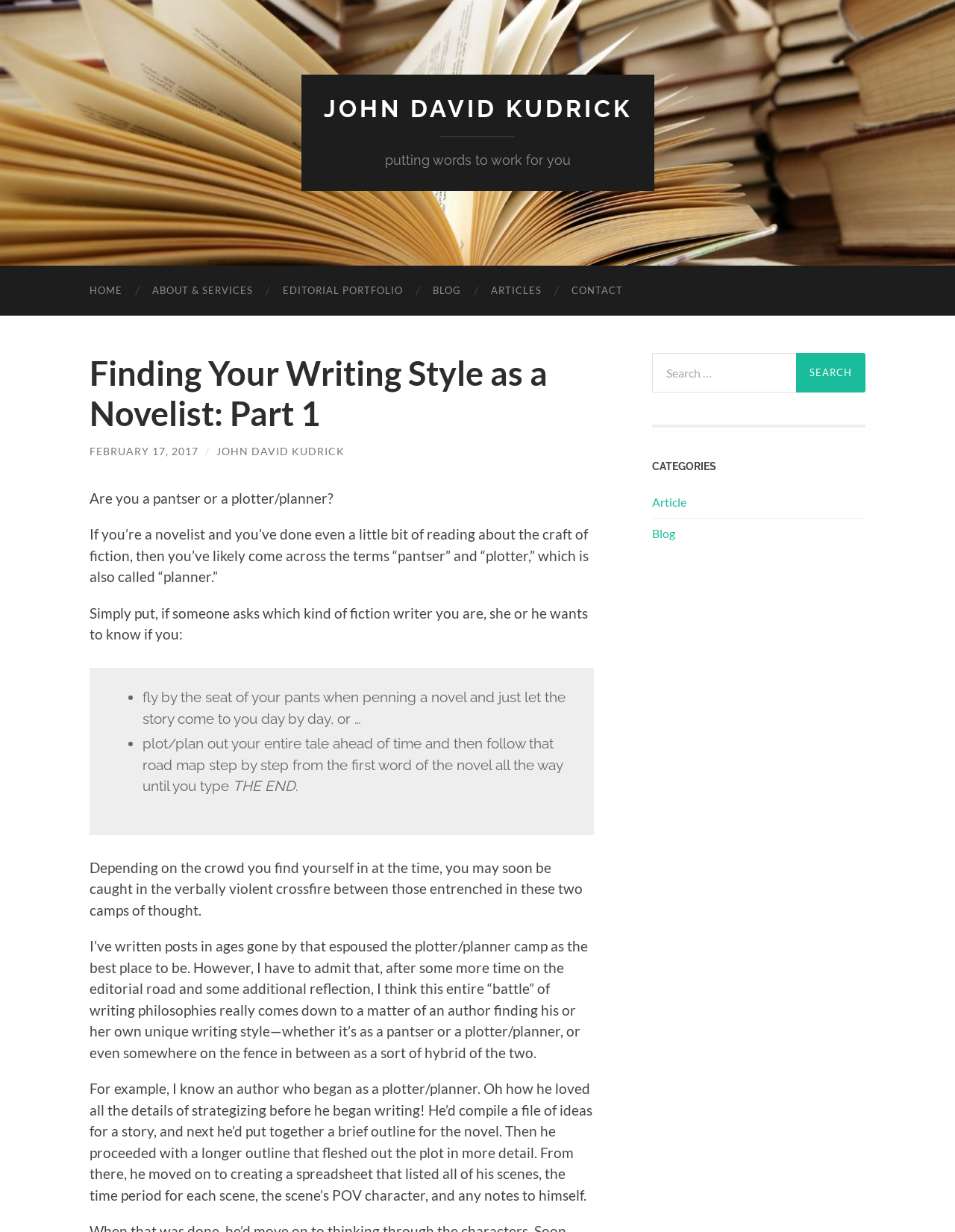Please find the bounding box coordinates of the element's region to be clicked to carry out this instruction: "Read the solution brief".

None